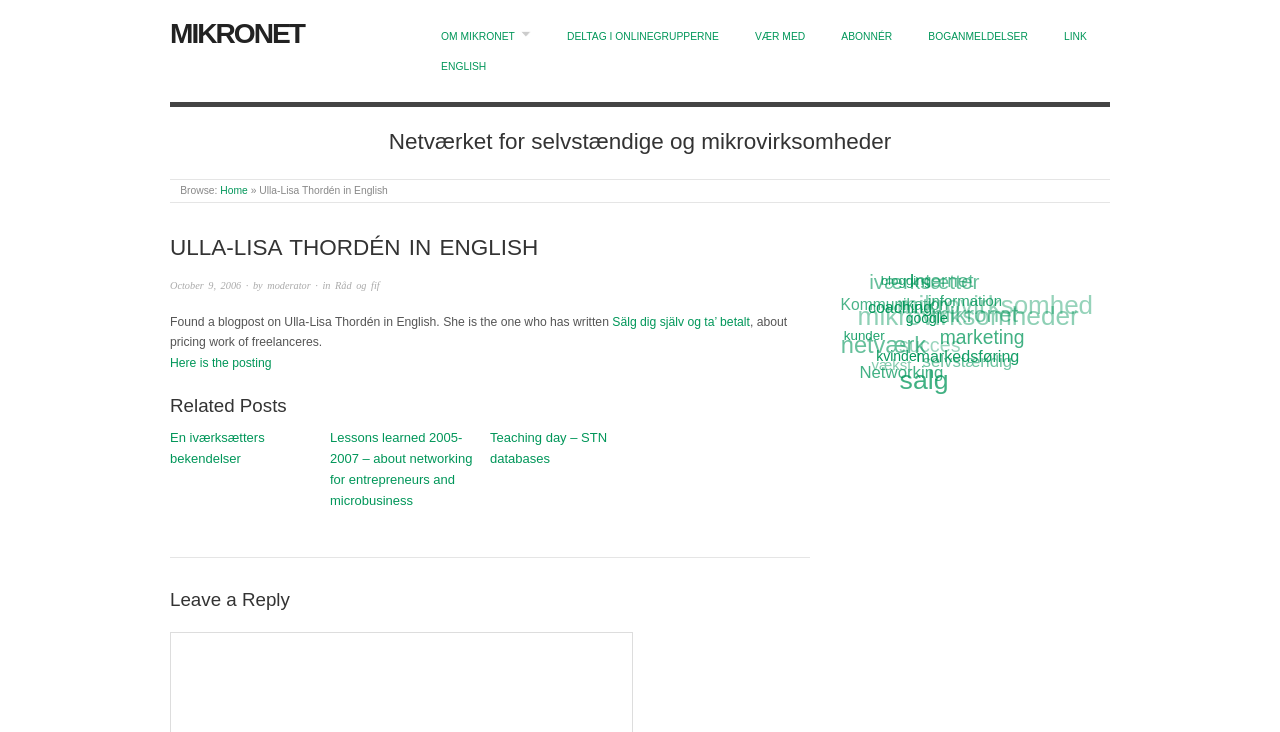Respond to the question with just a single word or phrase: 
What is the name of the author?

Ulla-Lisa Thordén